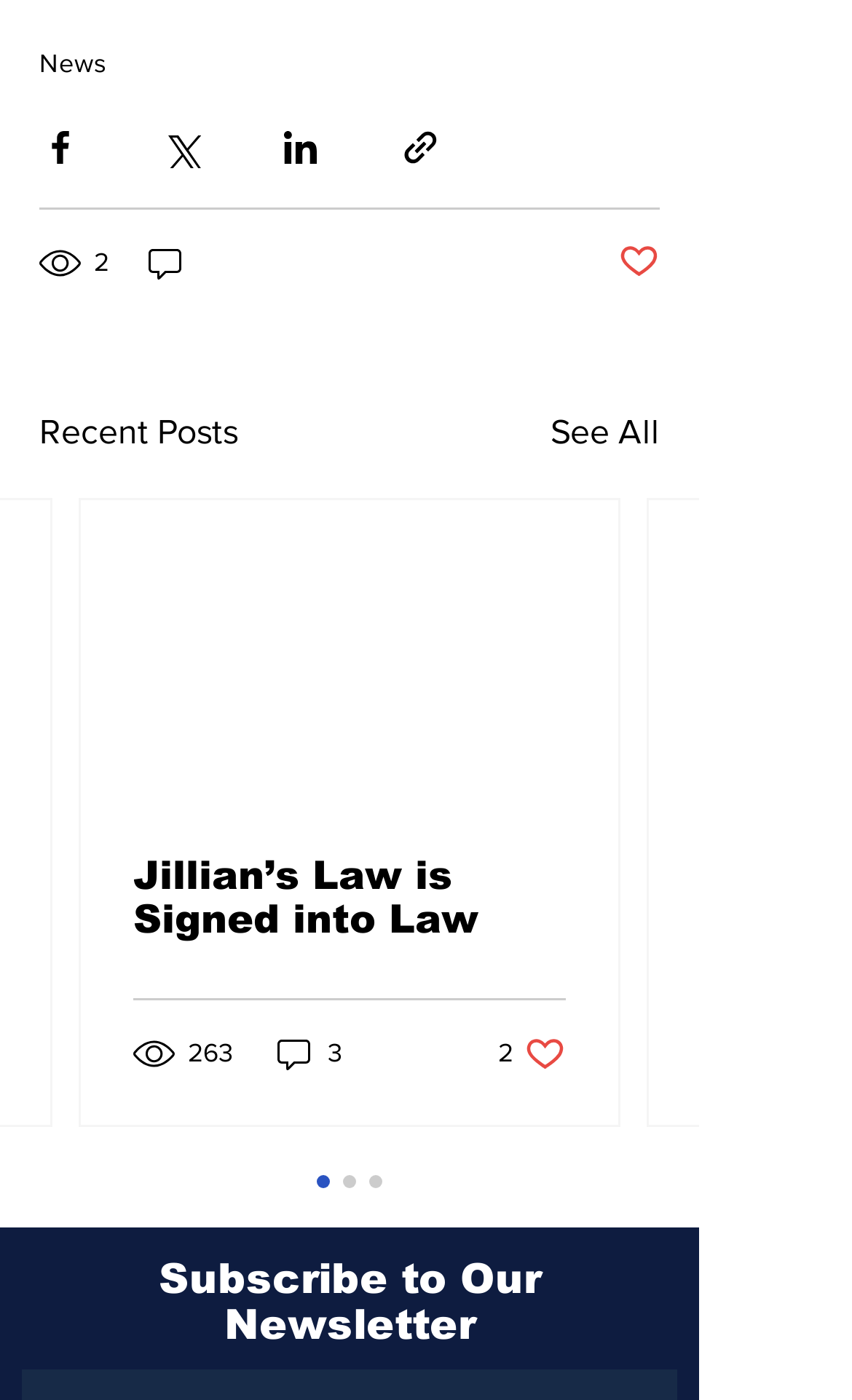Identify the bounding box coordinates of the clickable region required to complete the instruction: "Click on News". The coordinates should be given as four float numbers within the range of 0 and 1, i.e., [left, top, right, bottom].

[0.046, 0.034, 0.126, 0.056]